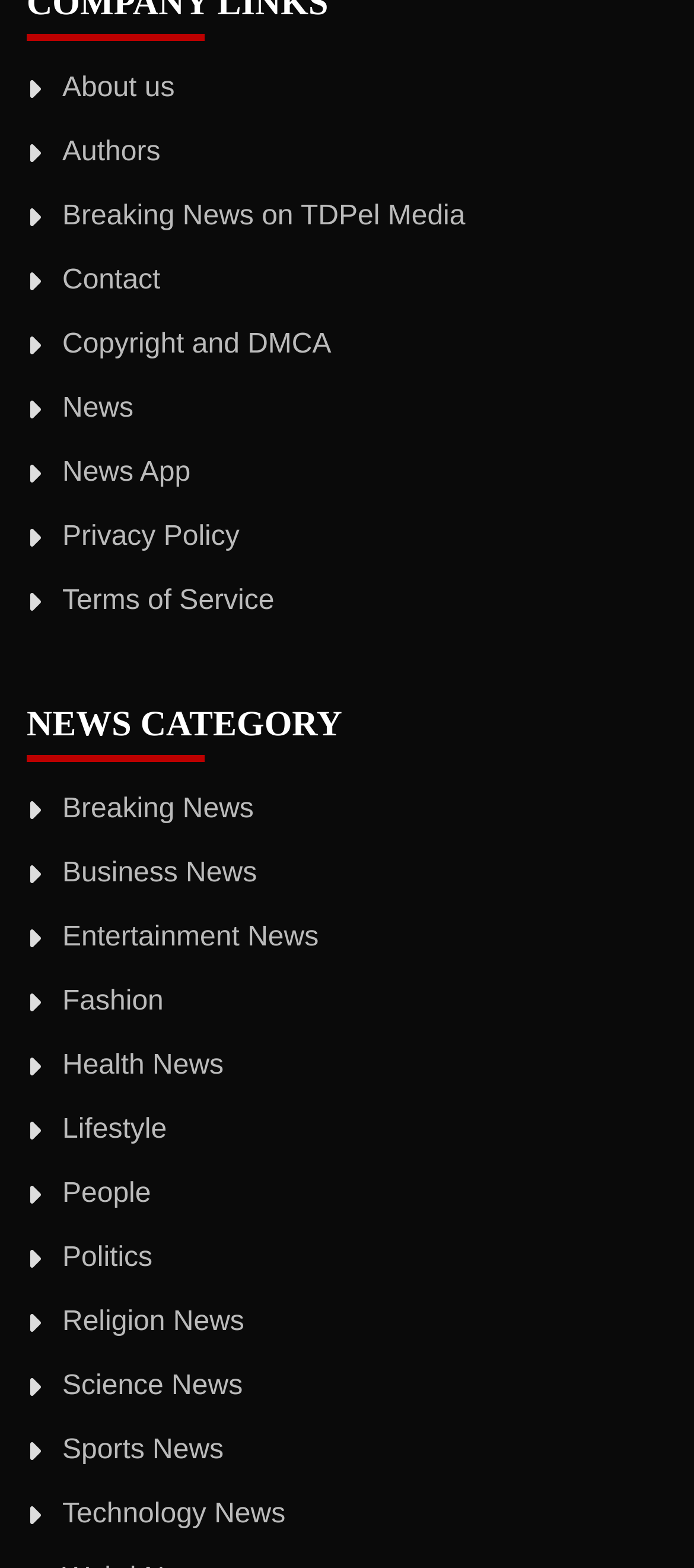Please provide a comprehensive answer to the question below using the information from the image: What is the last news category listed?

I looked at the list of news categories under the 'NEWS CATEGORY' heading and found that the last one listed is 'Technology News'.